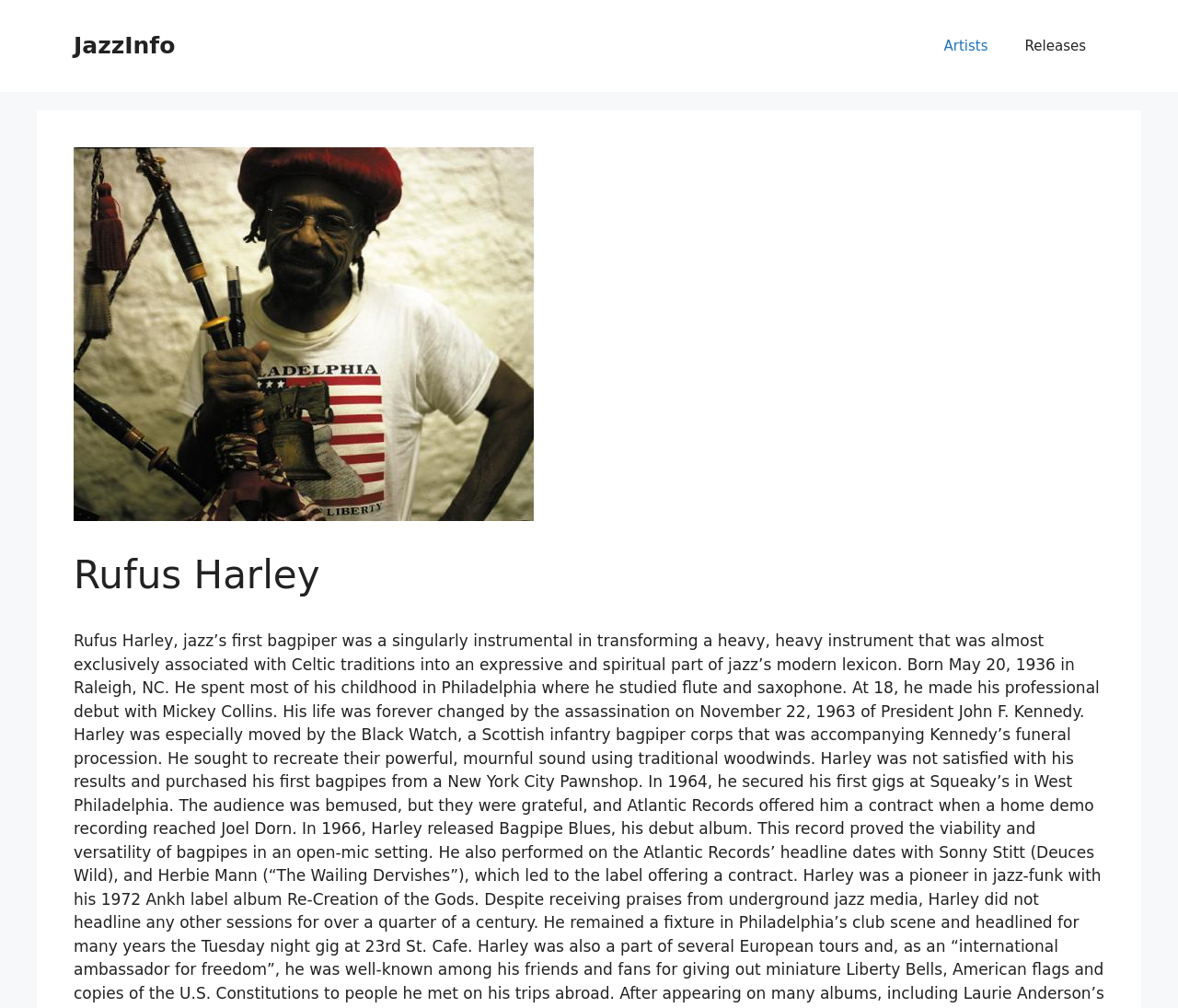What is the text of the heading in the 'Content' section?
From the image, provide a succinct answer in one word or a short phrase.

Rufus Harley